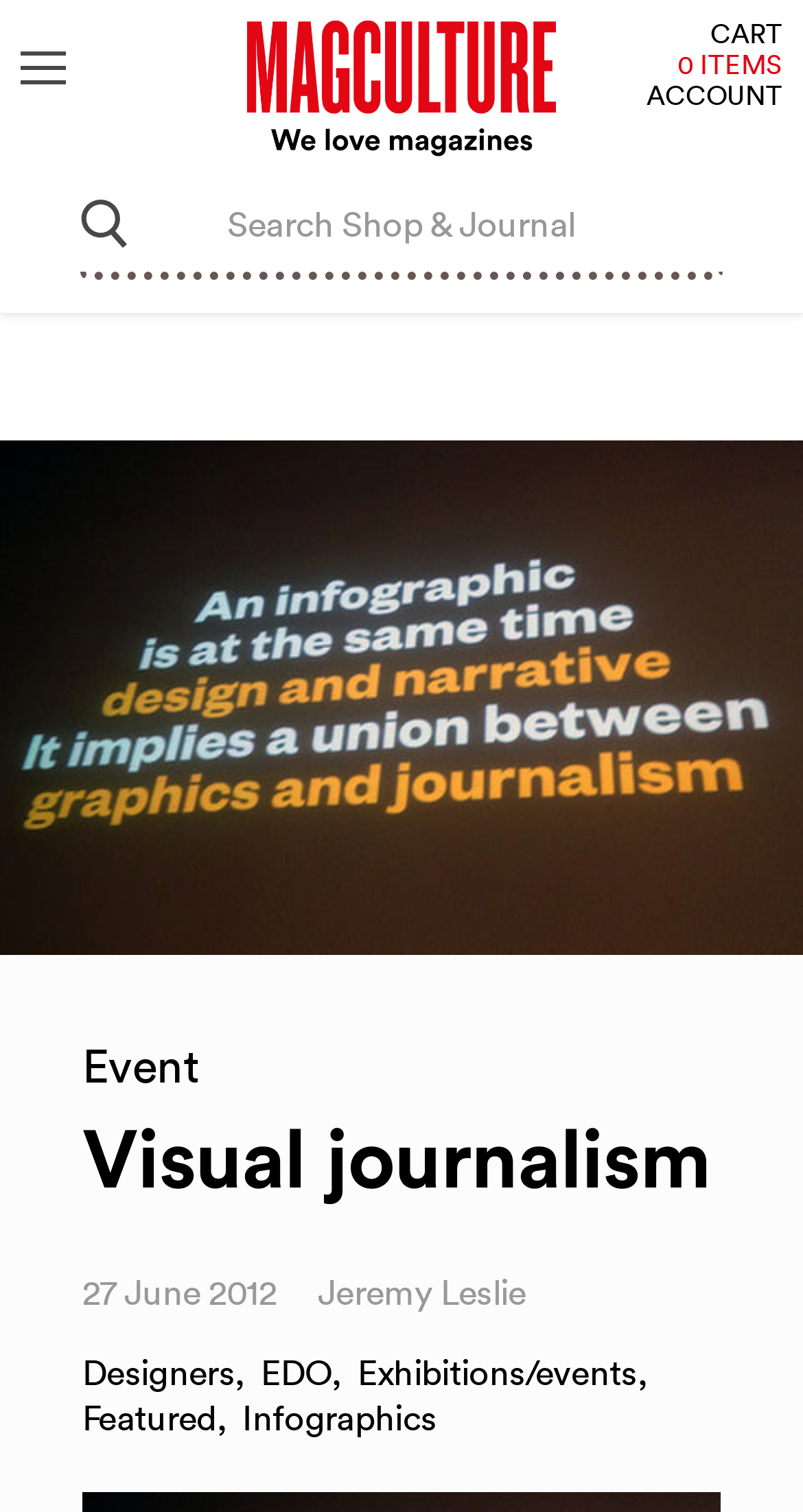Identify the bounding box coordinates of the section to be clicked to complete the task described by the following instruction: "Click the menu button". The coordinates should be four float numbers between 0 and 1, formatted as [left, top, right, bottom].

[0.0, 0.014, 0.108, 0.076]